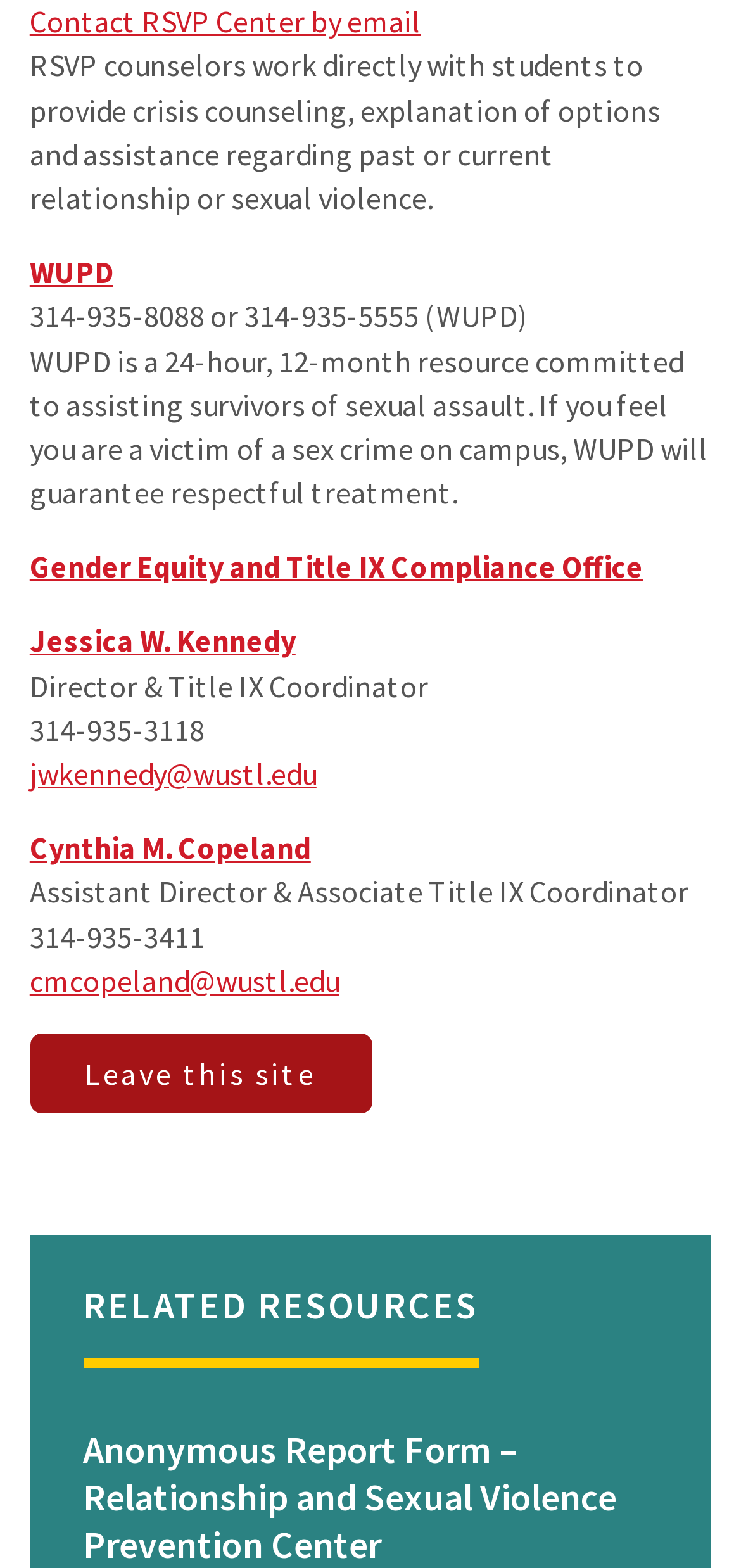Please specify the bounding box coordinates of the region to click in order to perform the following instruction: "Visit WUPD website".

[0.04, 0.161, 0.153, 0.186]